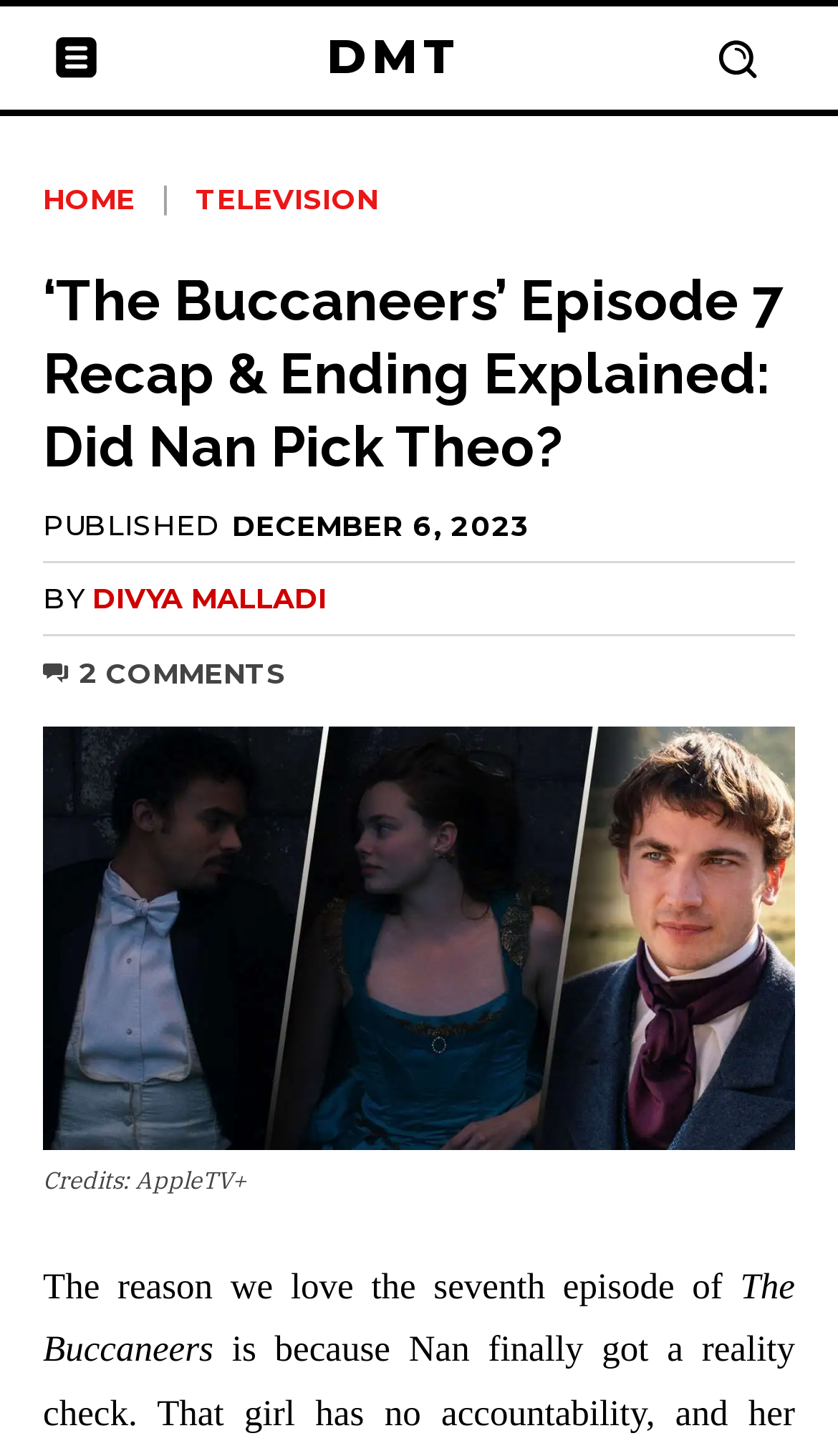Who is the author of the article?
Ensure your answer is thorough and detailed.

I identified the author by looking at the link element with the text 'DIVYA MALLADI'. This element is located near the 'BY' text, which suggests that it represents the author of the article.